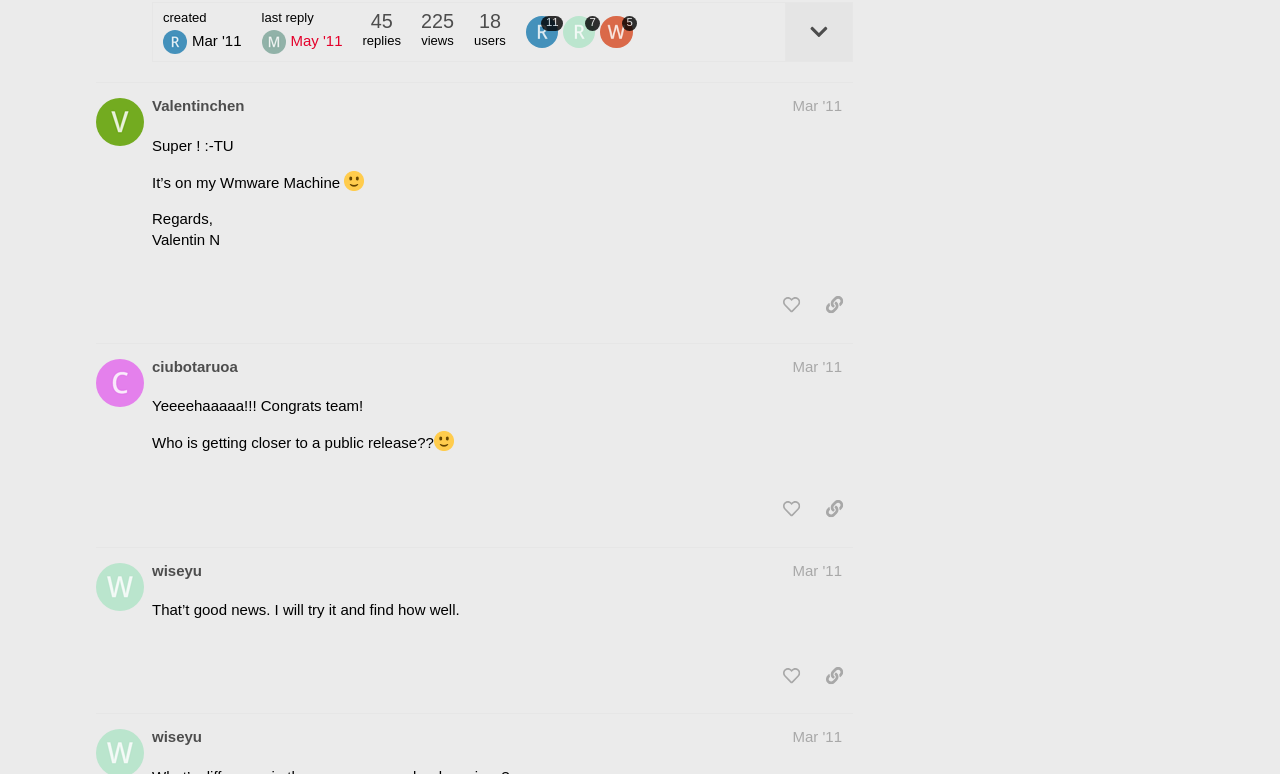Could you highlight the region that needs to be clicked to execute the instruction: "view last reply"?

[0.204, 0.014, 0.268, 0.069]